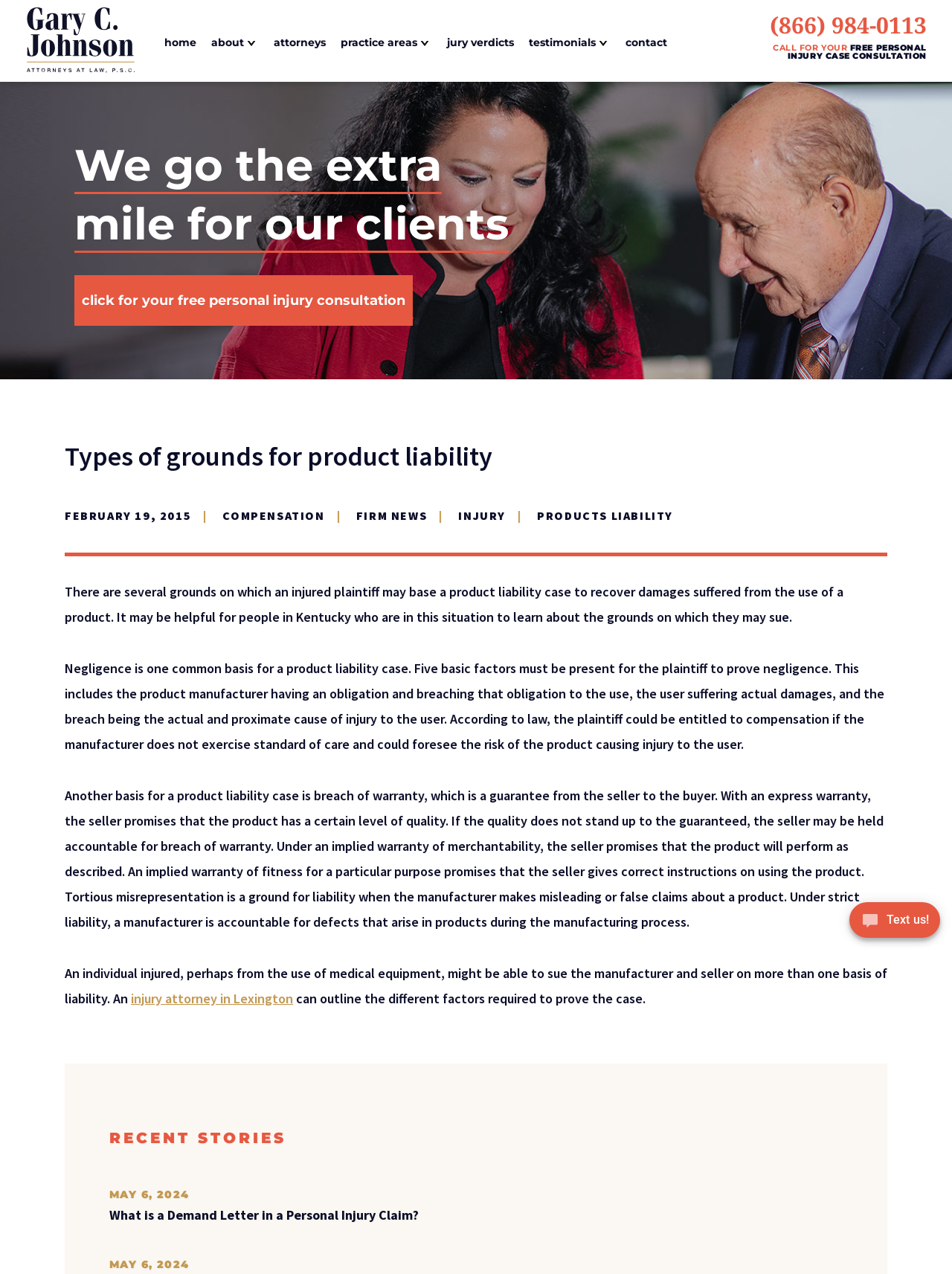Specify the bounding box coordinates of the element's area that should be clicked to execute the given instruction: "Click the logo of Kentucky Personal Injury Law Firm". The coordinates should be four float numbers between 0 and 1, i.e., [left, top, right, bottom].

[0.028, 0.002, 0.141, 0.062]